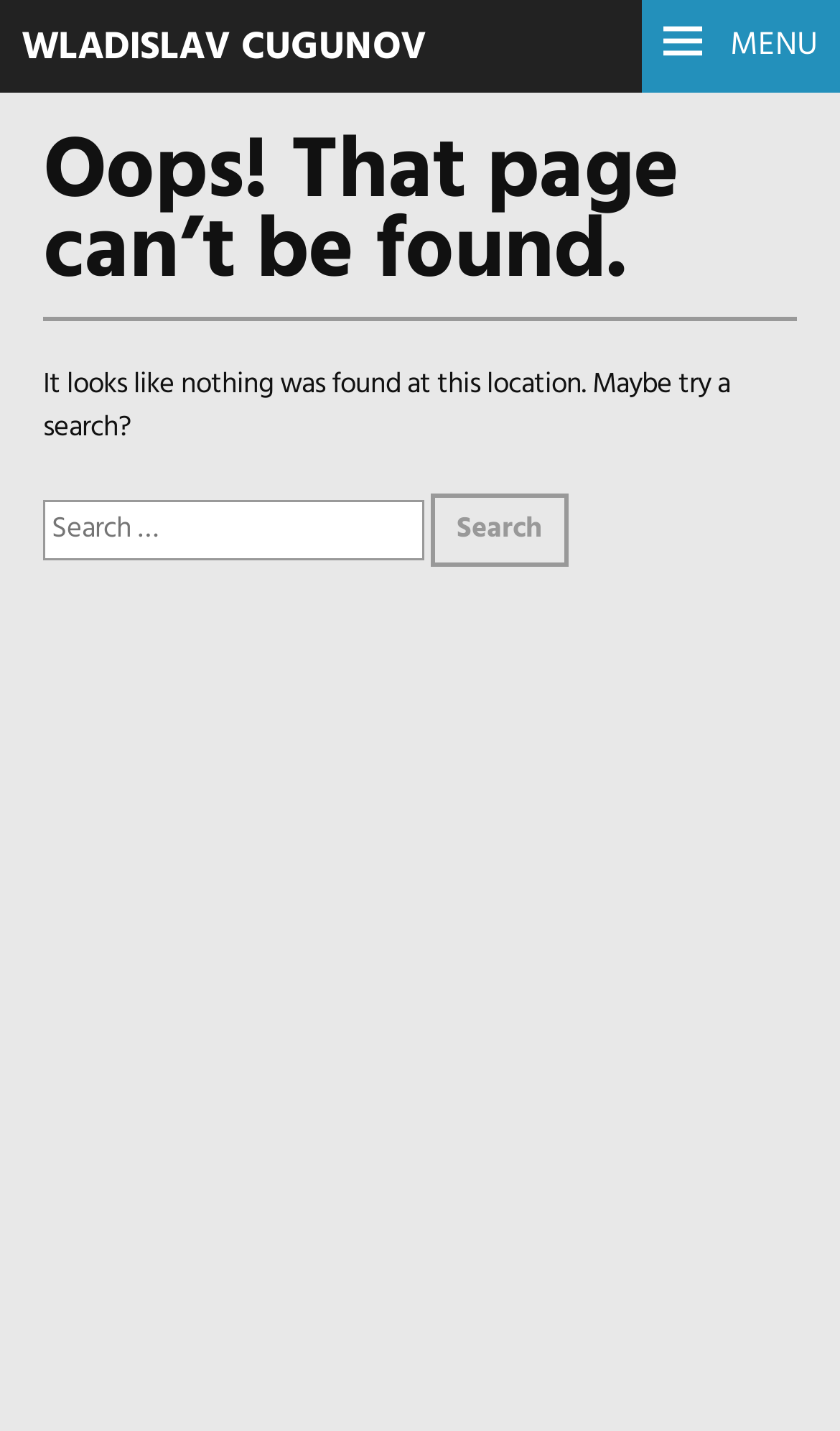Given the element description Wladislav Cugunov, predict the bounding box coordinates for the UI element in the webpage screenshot. The format should be (top-left x, top-left y, bottom-right x, bottom-right y), and the values should be between 0 and 1.

[0.026, 0.012, 0.508, 0.056]